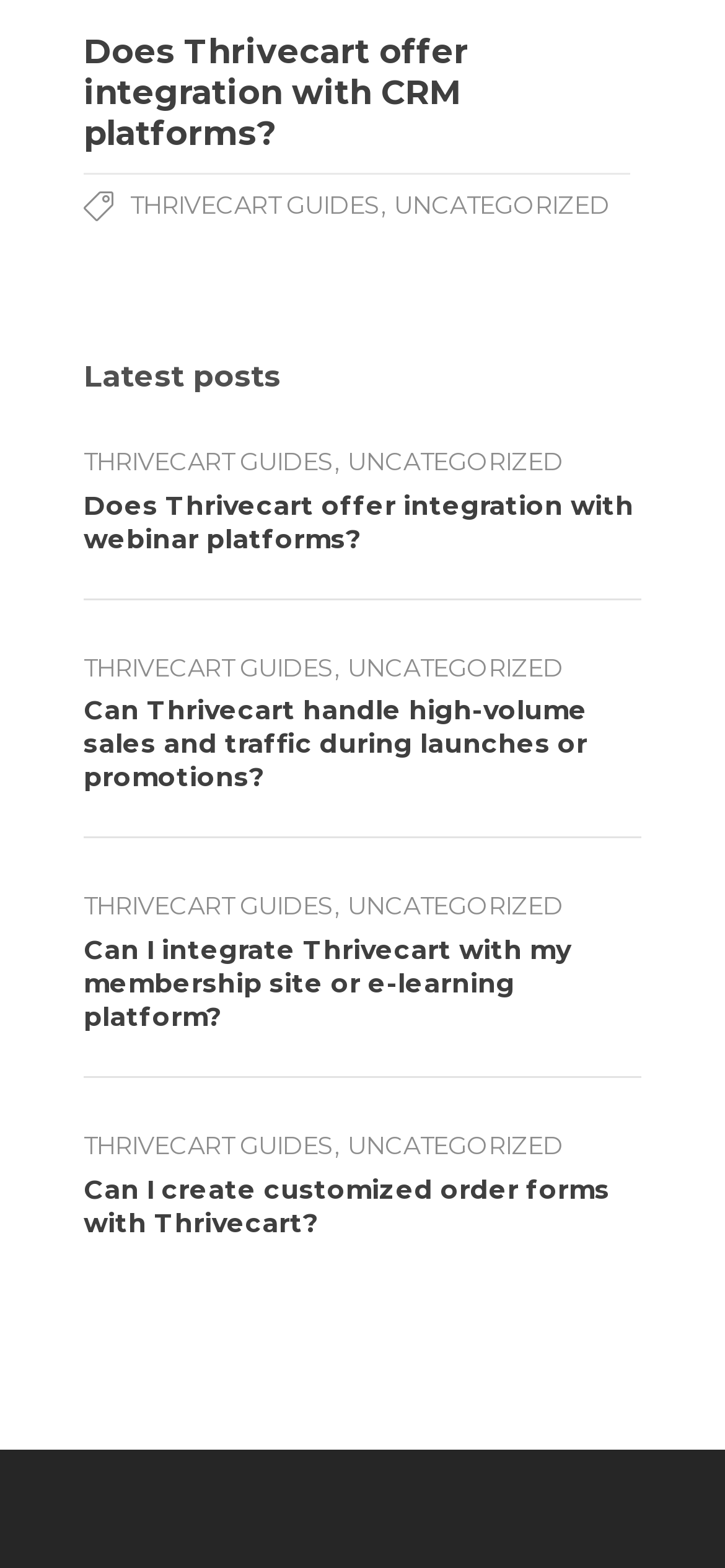Kindly determine the bounding box coordinates for the clickable area to achieve the given instruction: "View latest posts".

[0.115, 0.228, 0.885, 0.251]